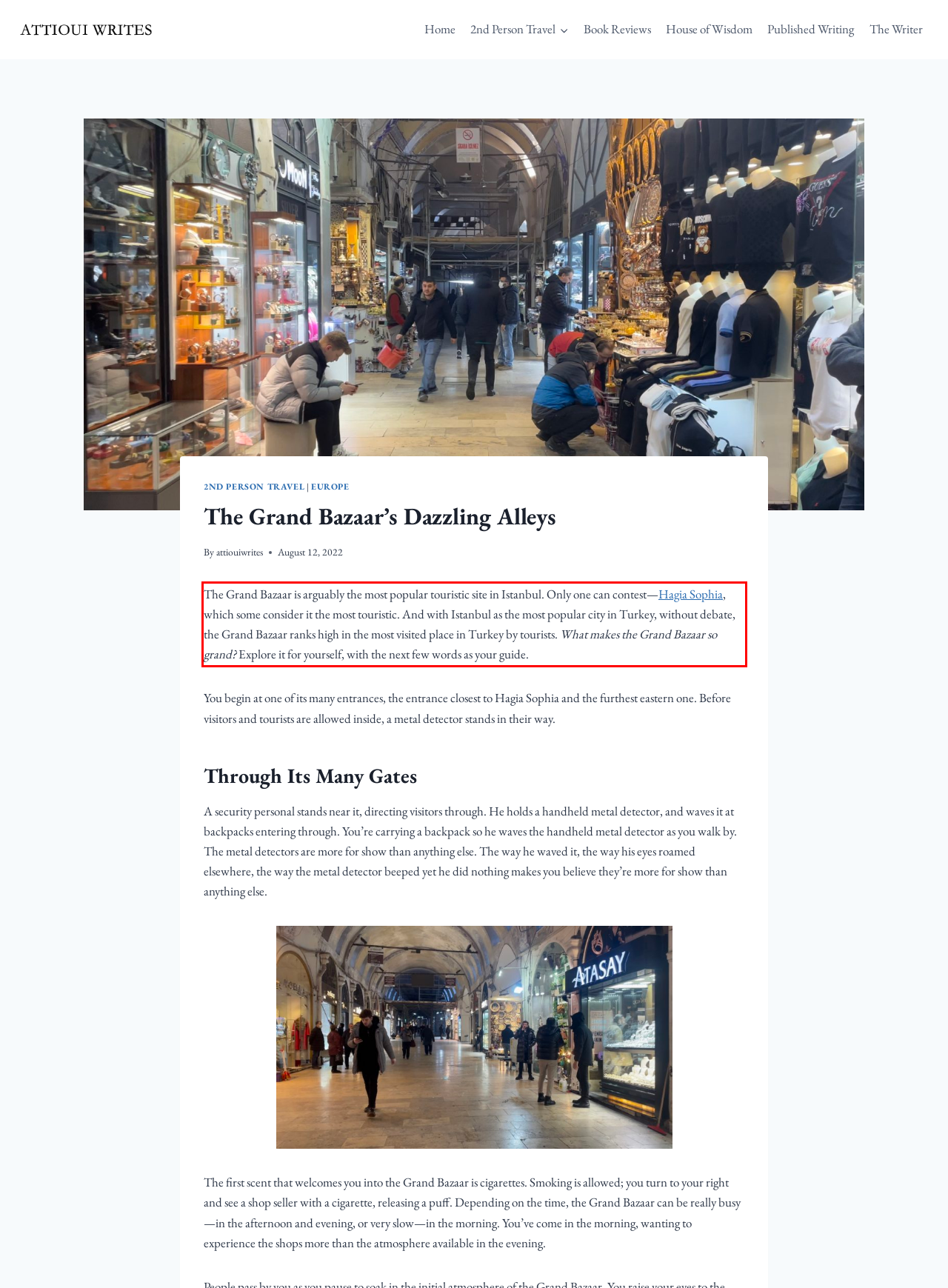Examine the webpage screenshot and use OCR to obtain the text inside the red bounding box.

The Grand Bazaar is arguably the most popular touristic site in Istanbul. Only one can contest—Hagia Sophia, which some consider it the most touristic. And with Istanbul as the most popular city in Turkey, without debate, the Grand Bazaar ranks high in the most visited place in Turkey by tourists. What makes the Grand Bazaar so grand? Explore it for yourself, with the next few words as your guide.